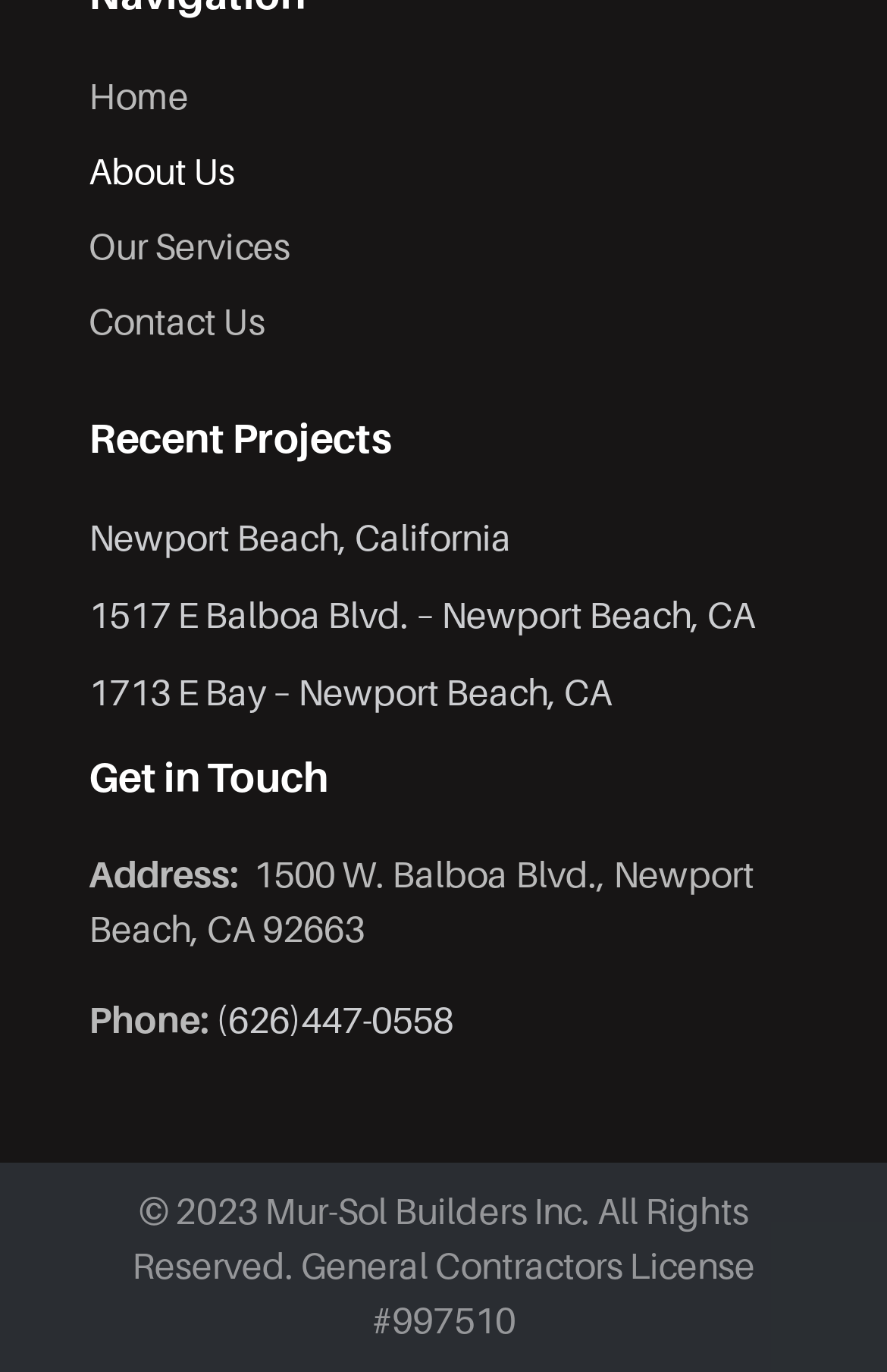Determine the bounding box coordinates for the HTML element mentioned in the following description: "Contact Us". The coordinates should be a list of four floats ranging from 0 to 1, represented as [left, top, right, bottom].

[0.1, 0.219, 0.298, 0.251]